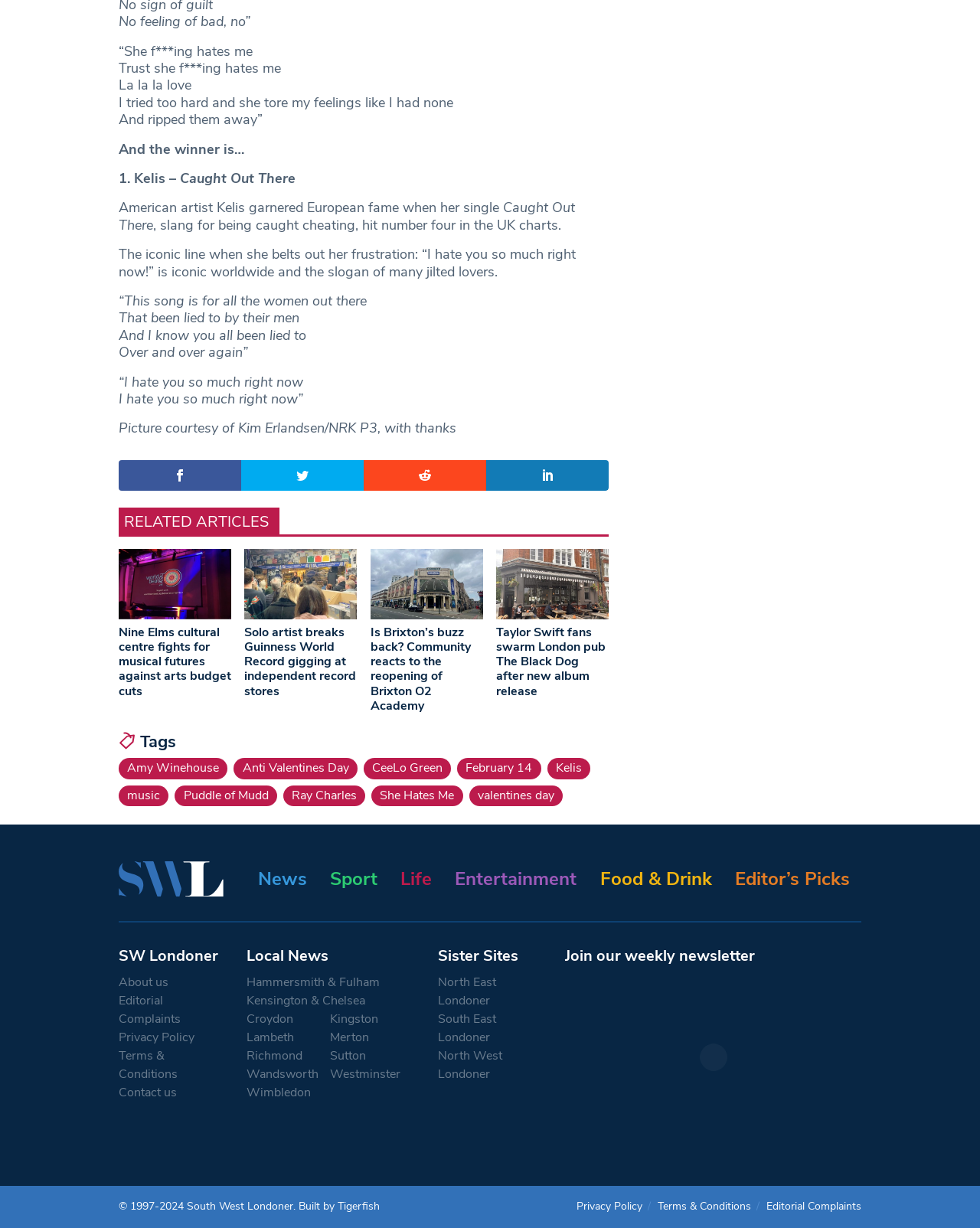Identify the bounding box coordinates of the element to click to follow this instruction: 'Click on the 'RELATED ARTICLES' heading'. Ensure the coordinates are four float values between 0 and 1, provided as [left, top, right, bottom].

[0.121, 0.413, 0.621, 0.437]